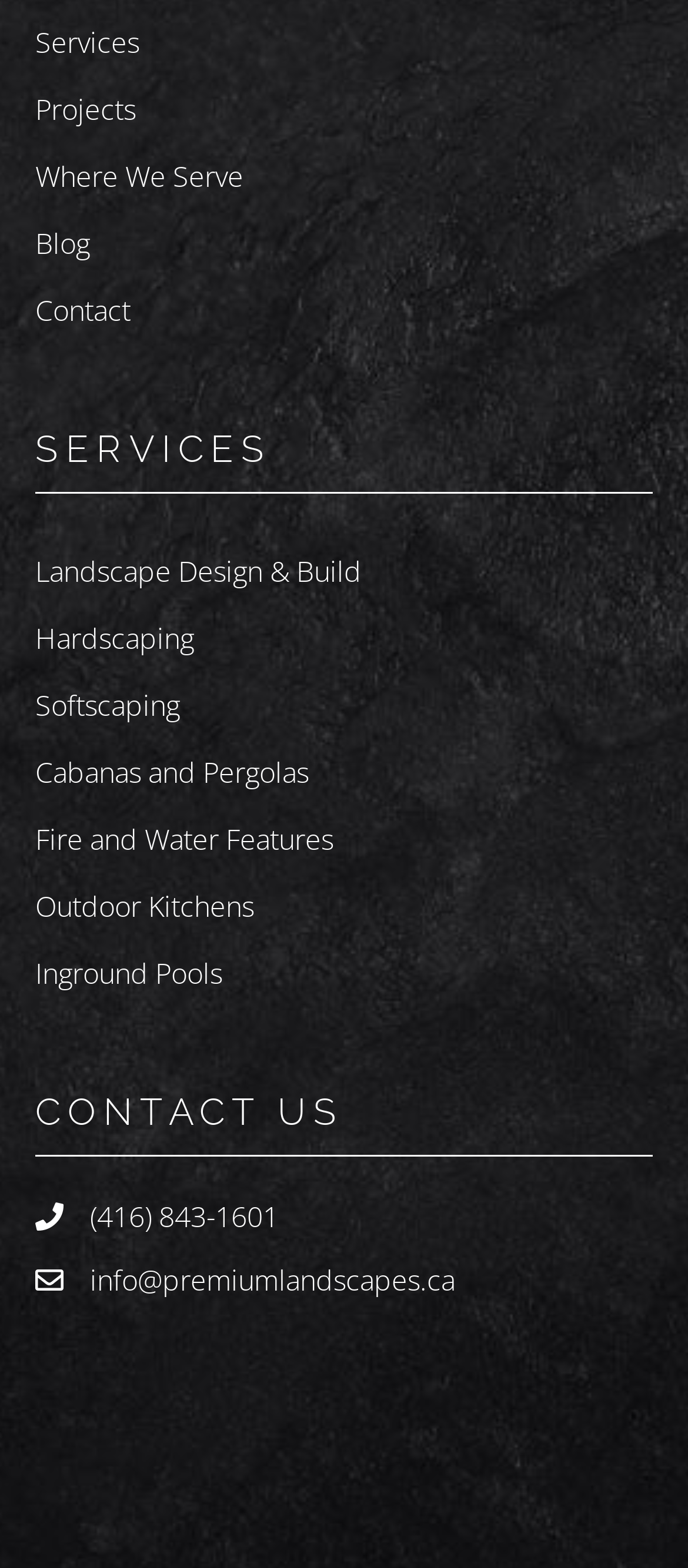Determine the bounding box coordinates of the element that should be clicked to execute the following command: "Contact us through phone".

[0.131, 0.76, 0.405, 0.792]